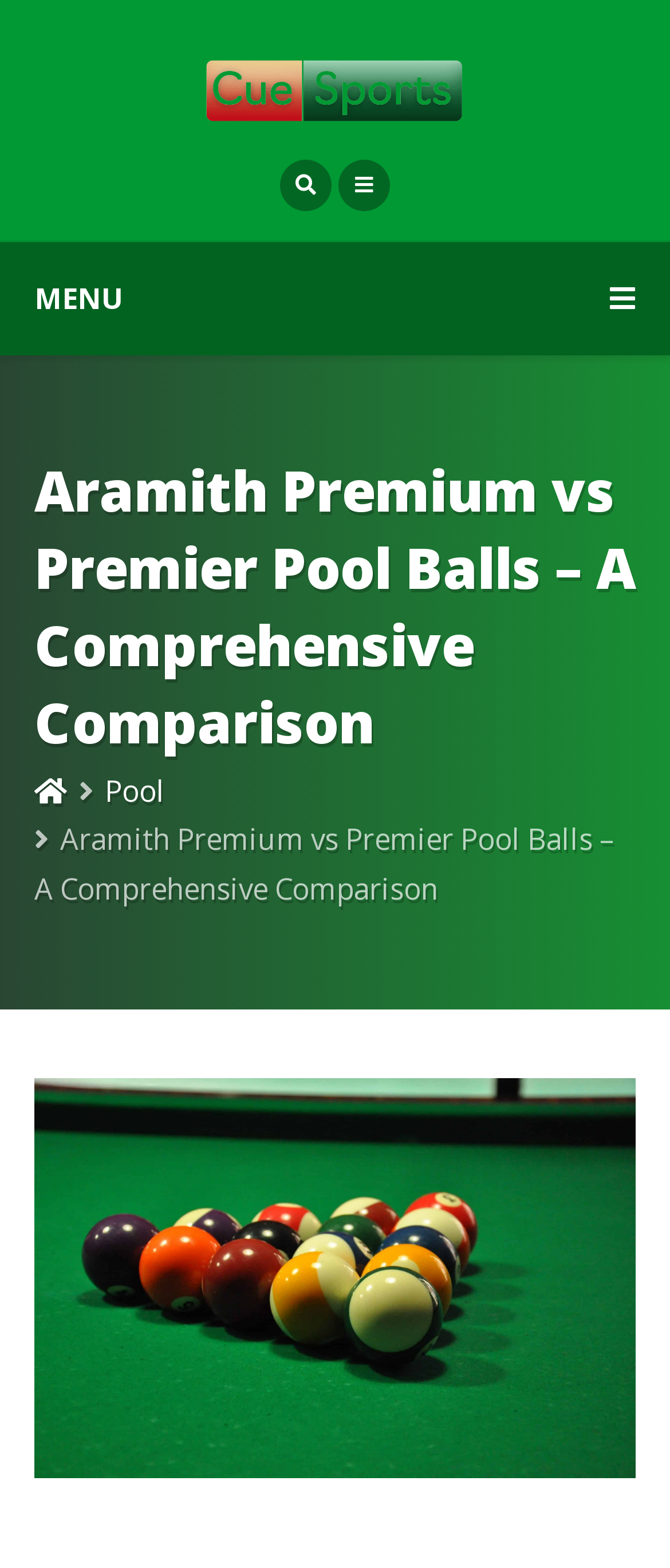Respond to the question below with a single word or phrase:
Is there a search icon present?

Yes